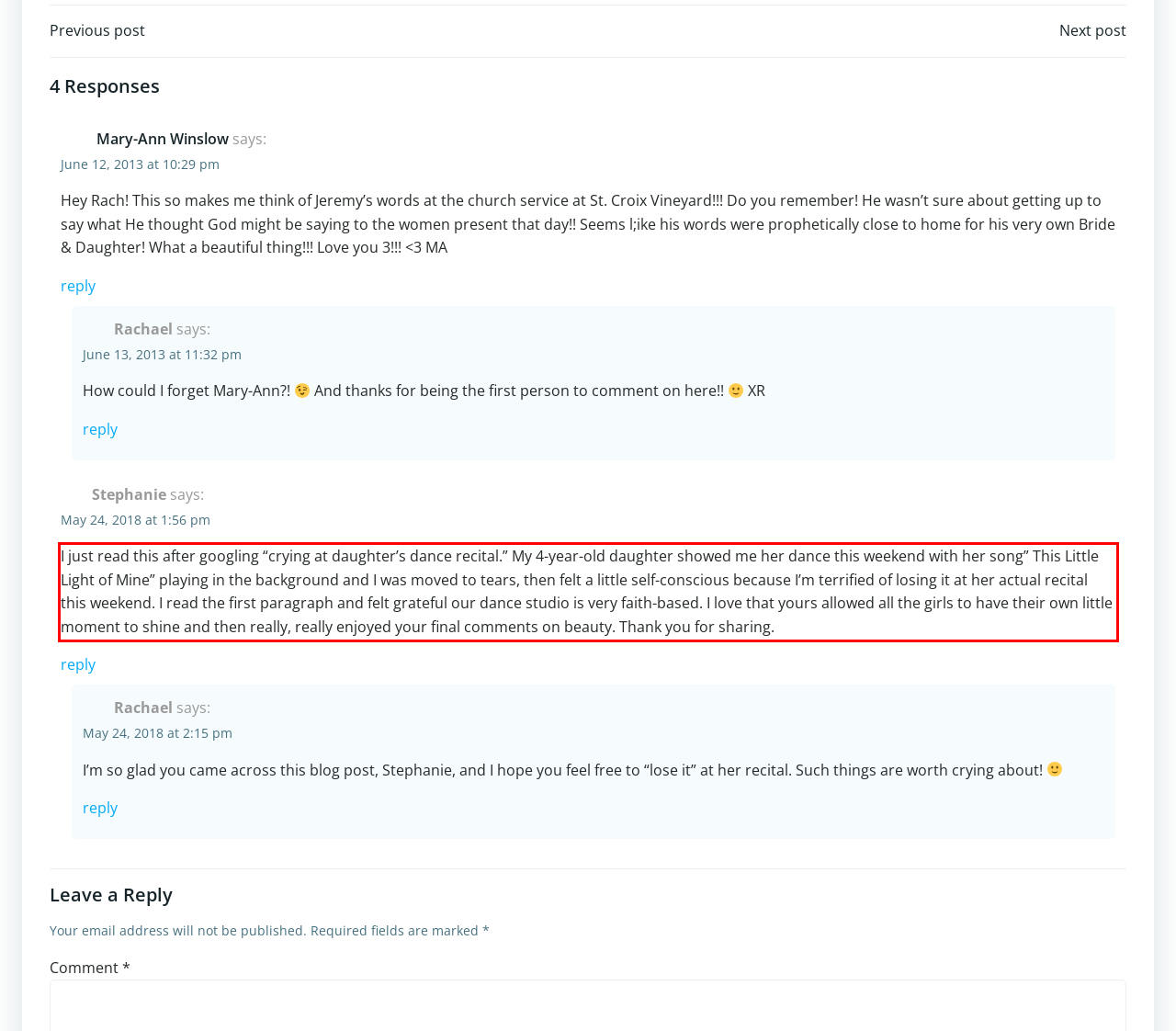Examine the webpage screenshot, find the red bounding box, and extract the text content within this marked area.

I just read this after googling “crying at daughter’s dance recital.” My 4-year-old daughter showed me her dance this weekend with her song” This Little Light of Mine” playing in the background and I was moved to tears, then felt a little self-conscious because I’m terrified of losing it at her actual recital this weekend. I read the first paragraph and felt grateful our dance studio is very faith-based. I love that yours allowed all the girls to have their own little moment to shine and then really, really enjoyed your final comments on beauty. Thank you for sharing.